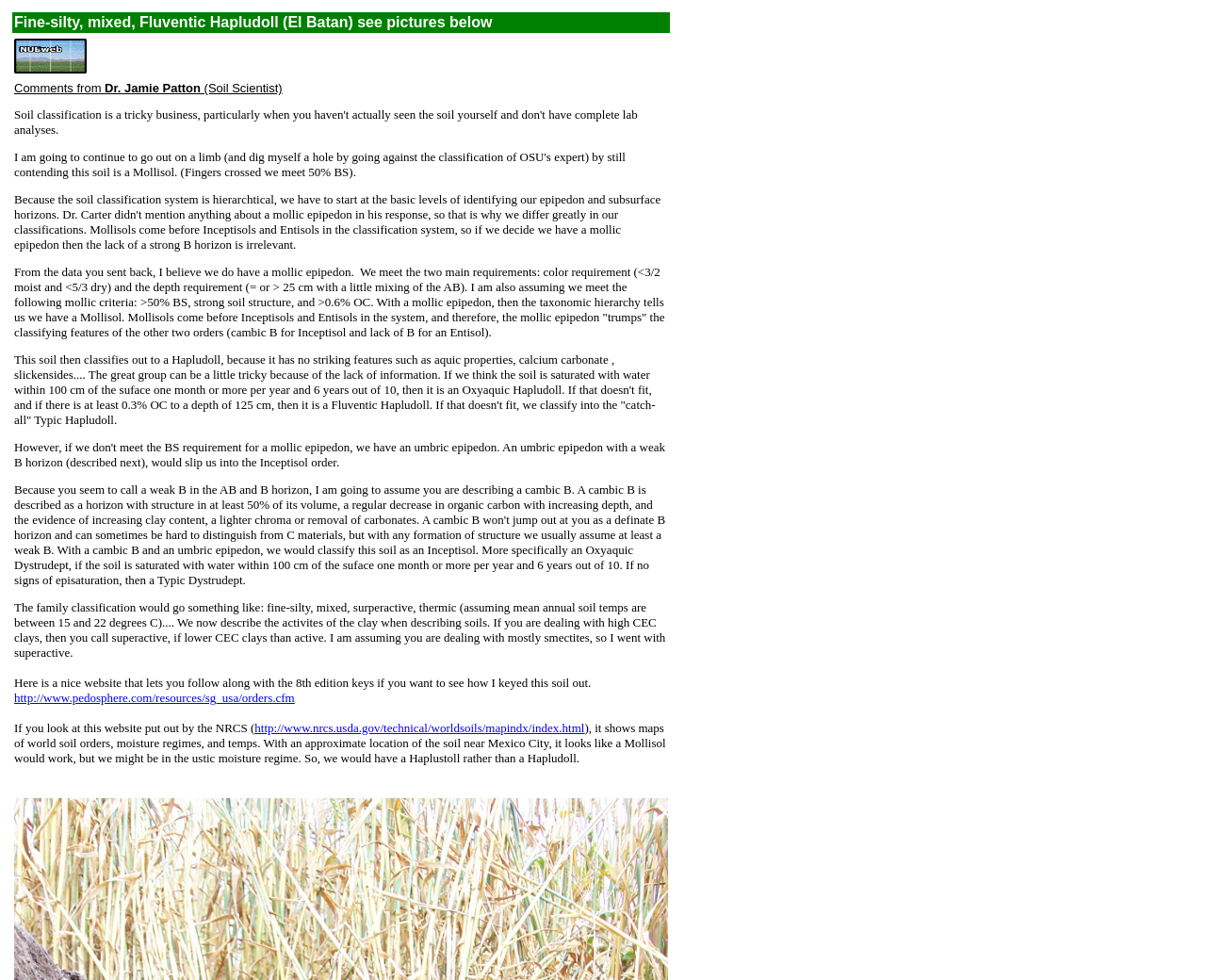Determine the bounding box coordinates for the UI element with the following description: "http://www.pedosphere.com/resources/sg_usa/orders.cfm". The coordinates should be four float numbers between 0 and 1, represented as [left, top, right, bottom].

[0.012, 0.703, 0.244, 0.719]